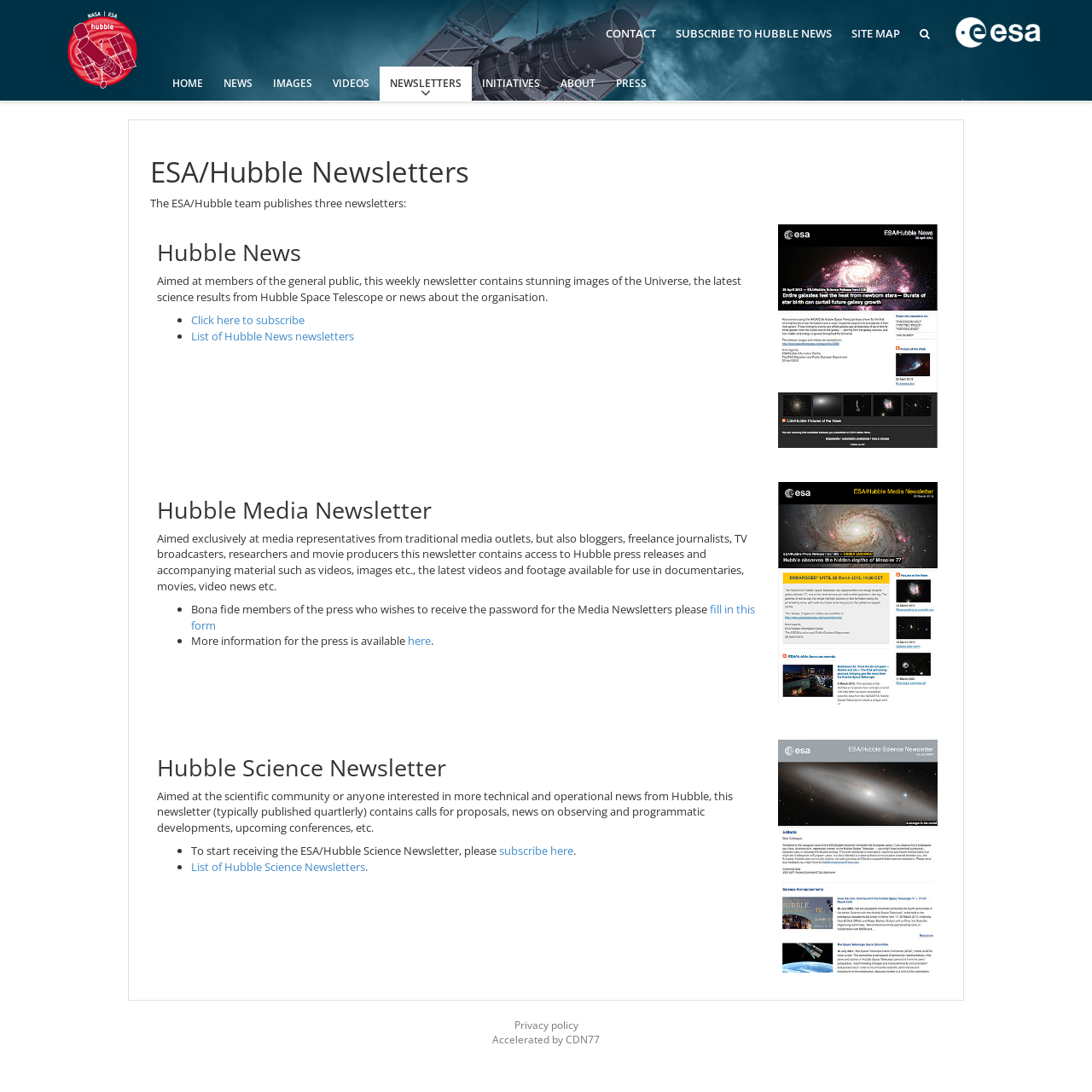Please find the bounding box coordinates of the clickable region needed to complete the following instruction: "Click the Hubble Media Newsletter link". The bounding box coordinates must consist of four float numbers between 0 and 1, i.e., [left, top, right, bottom].

[0.143, 0.456, 0.702, 0.479]